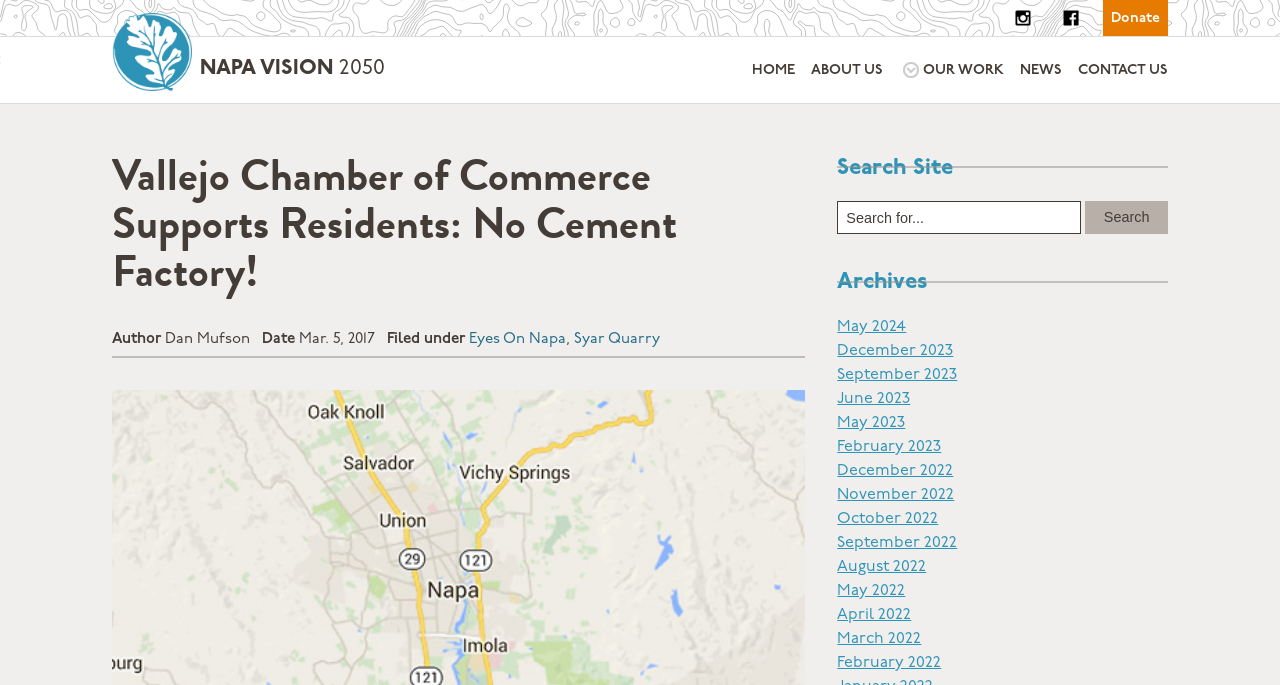Determine the coordinates of the bounding box that should be clicked to complete the instruction: "Donate to the cause". The coordinates should be represented by four float numbers between 0 and 1: [left, top, right, bottom].

[0.862, 0.0, 0.912, 0.053]